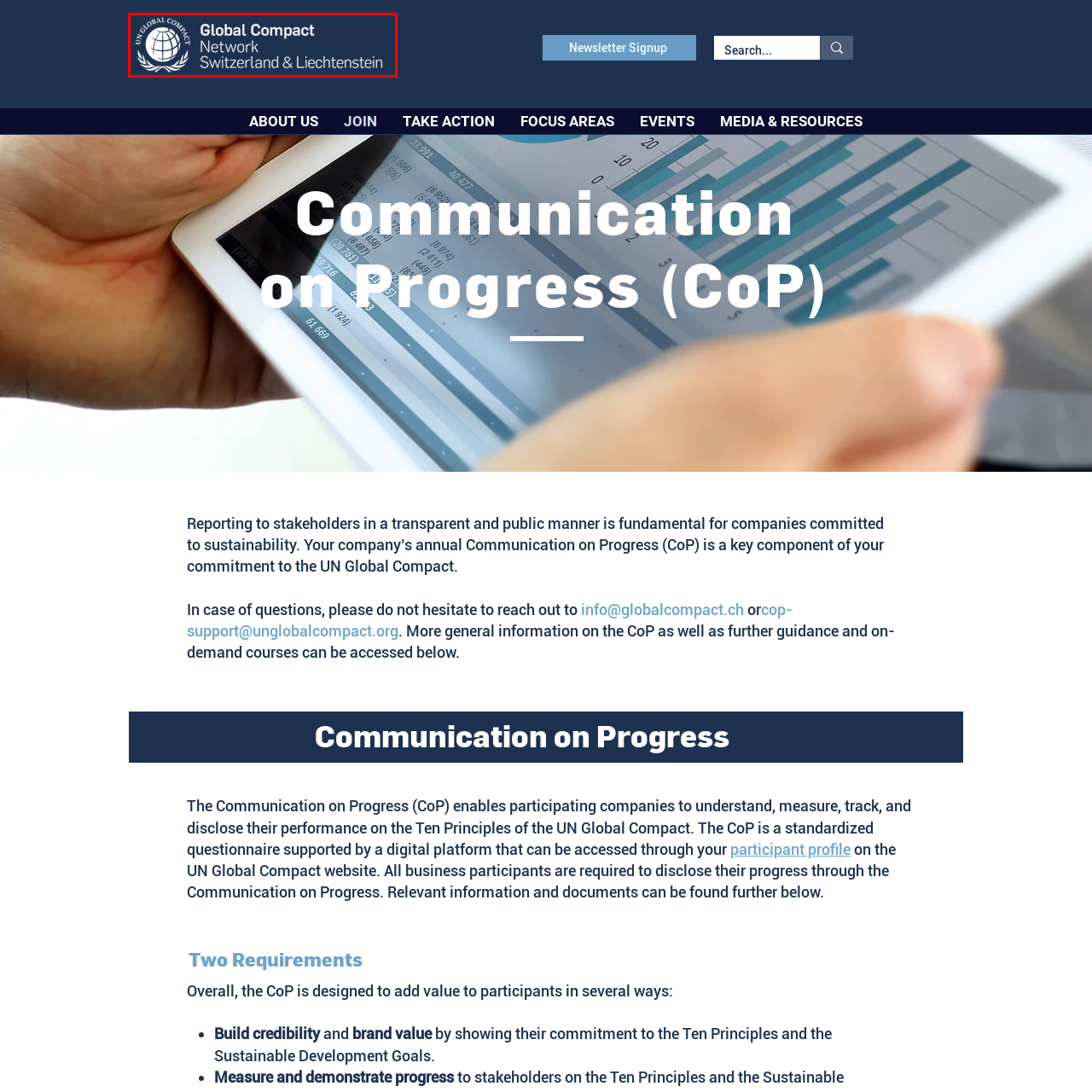What is the font style of the text?
Direct your attention to the highlighted area in the red bounding box of the image and provide a detailed response to the question.

The caption describes the font style of the text 'Global Compact Network' and 'Switzerland & Liechtenstein' as modern and professional, which suggests a clean and sophisticated visual identity for the network.